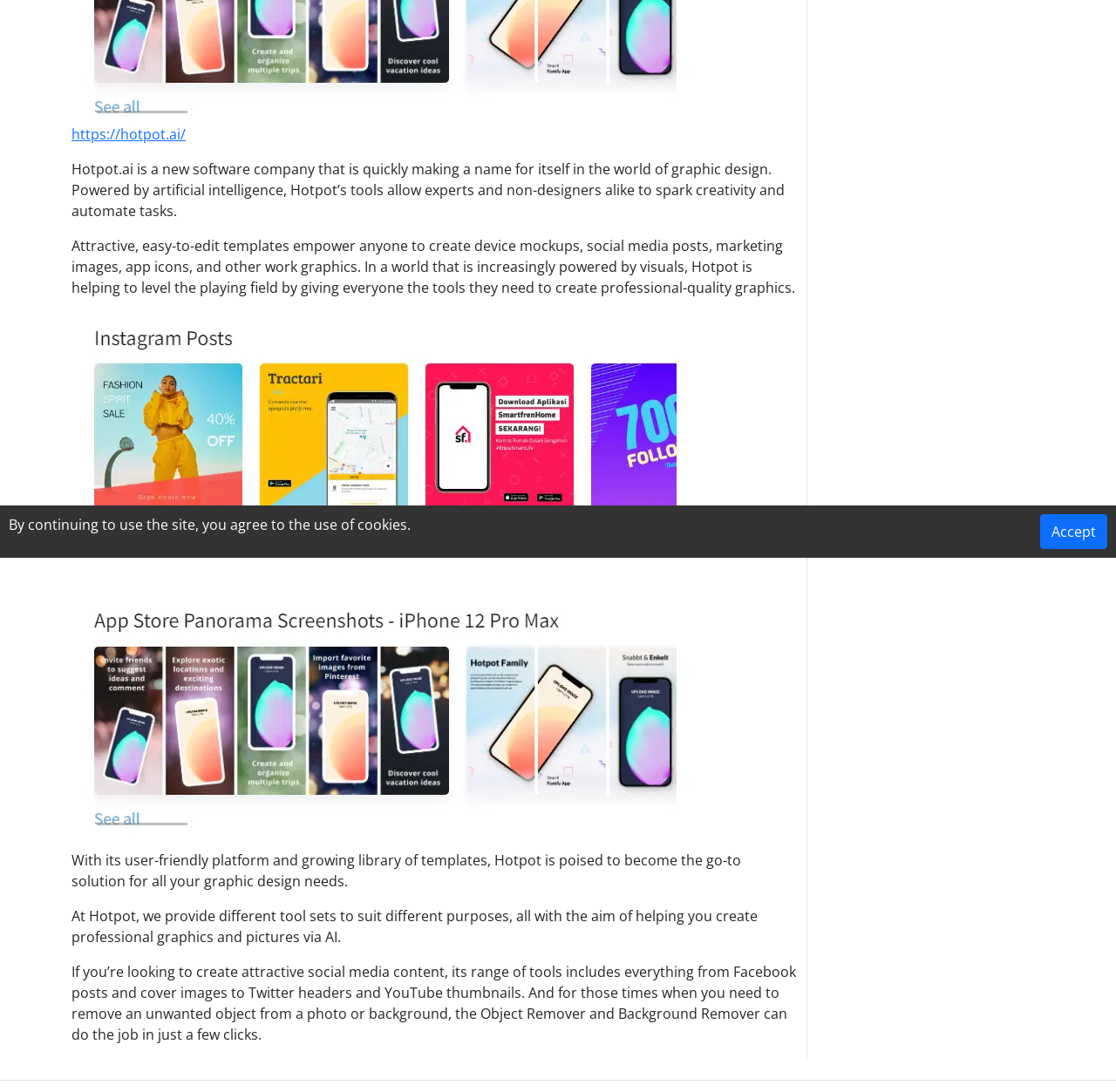Please locate the UI element described by "https://hotpot.ai/" and provide its bounding box coordinates.

[0.064, 0.114, 0.166, 0.132]